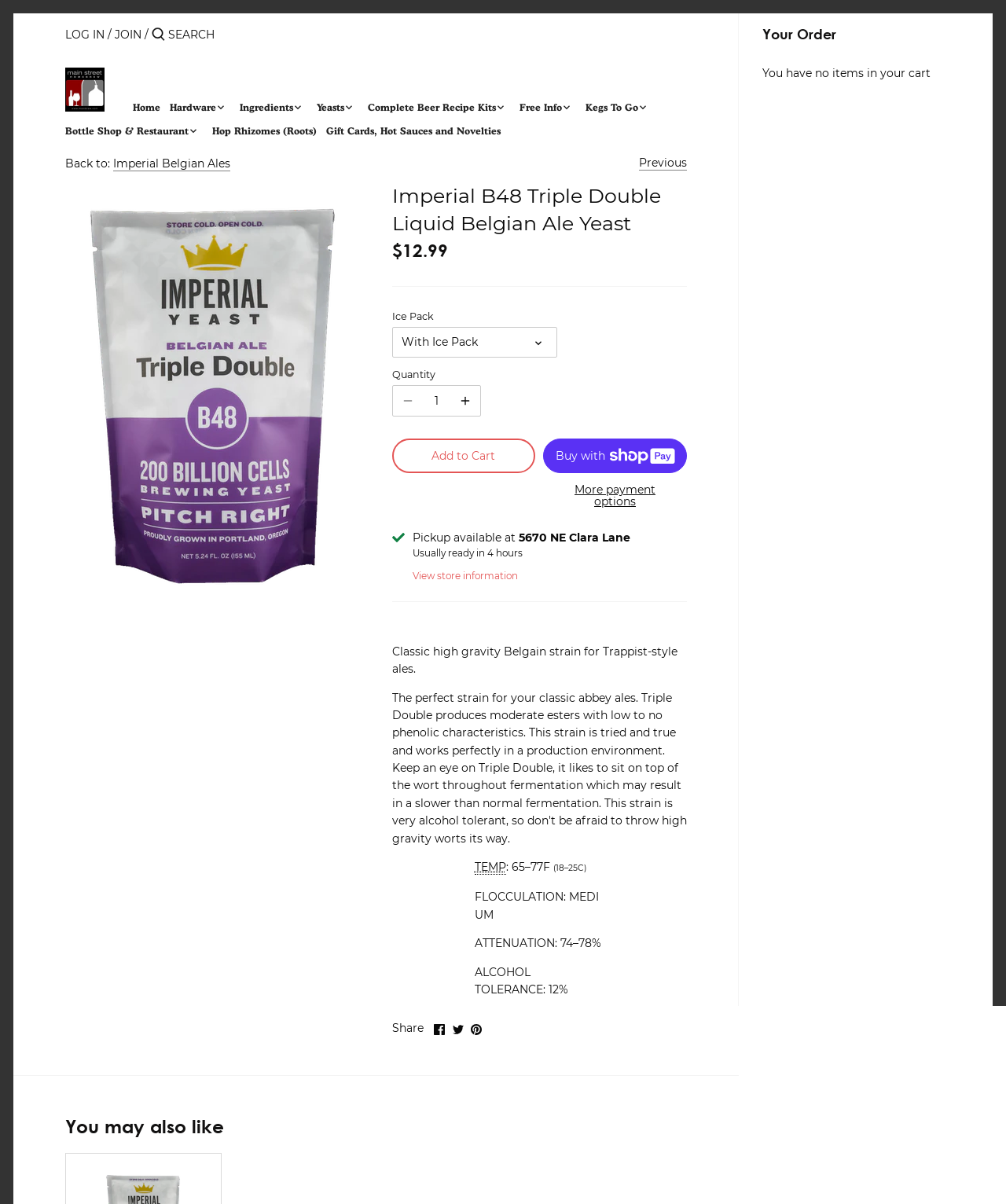Answer briefly with one word or phrase:
What is the usual preparation time for pickup?

4 hours